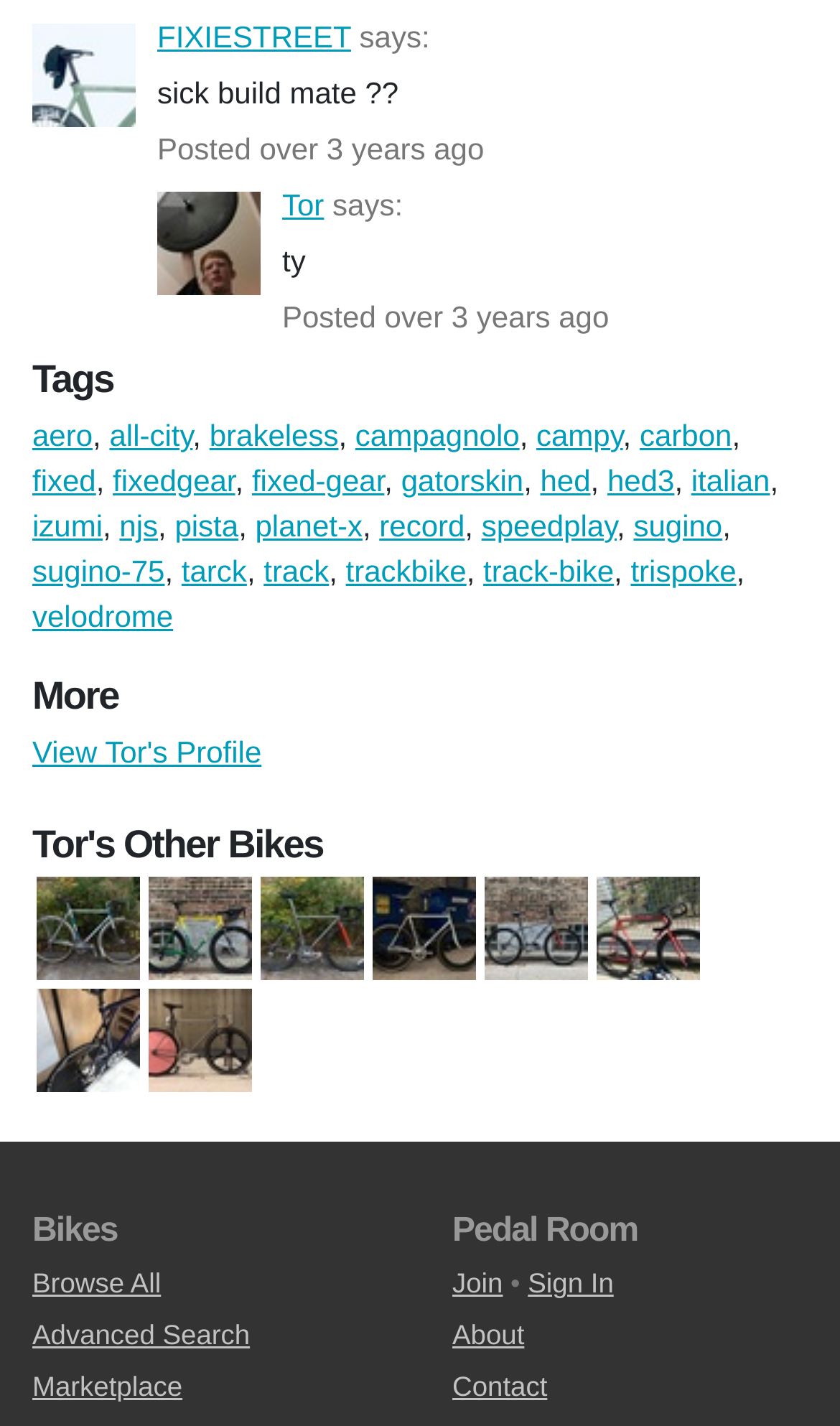Can you pinpoint the bounding box coordinates for the clickable element required for this instruction: "Click Fisheye Magazine"? The coordinates should be four float numbers between 0 and 1, i.e., [left, top, right, bottom].

None